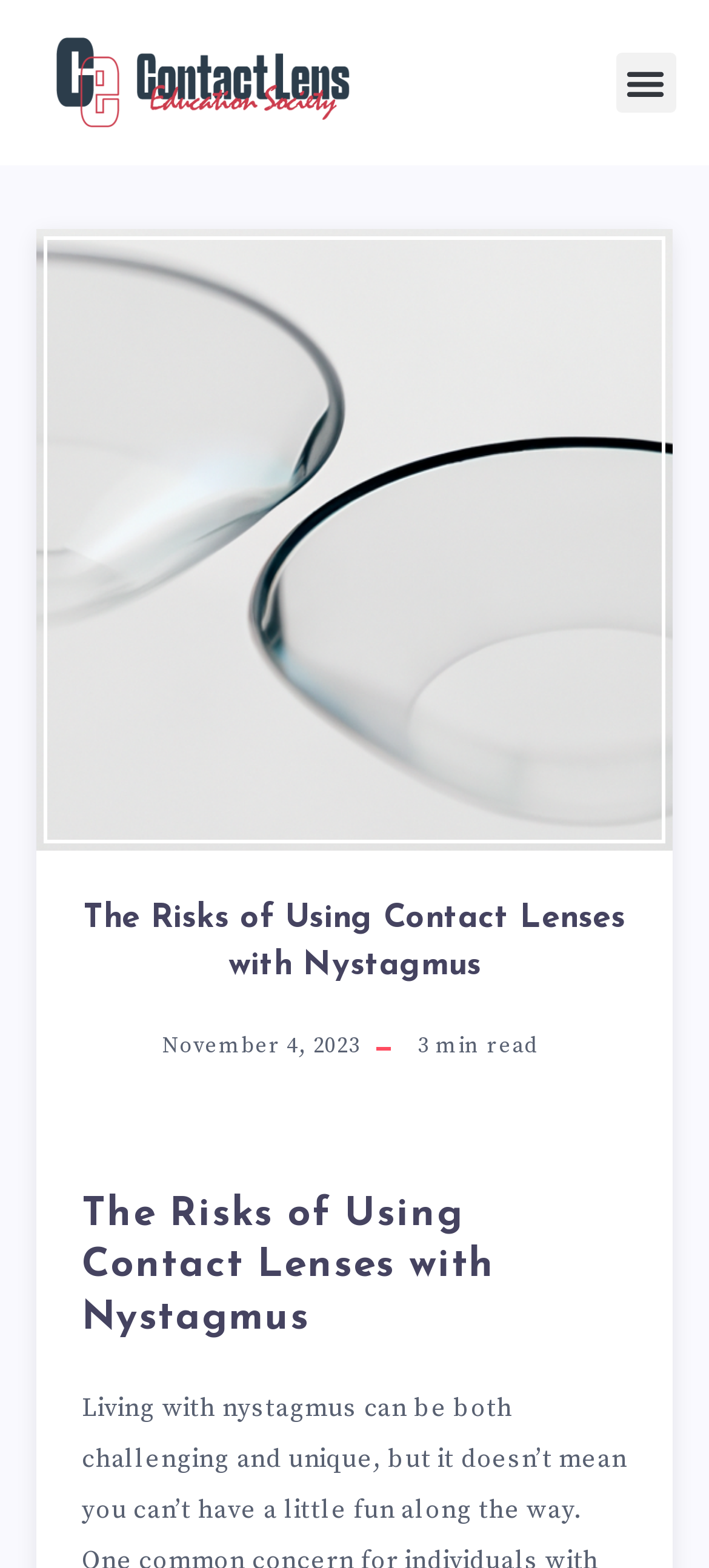Using the details in the image, give a detailed response to the question below:
What is the date of the article?

I found the date of the article by looking at the time element in the header section, which contains the static text 'November 4, 2023'.